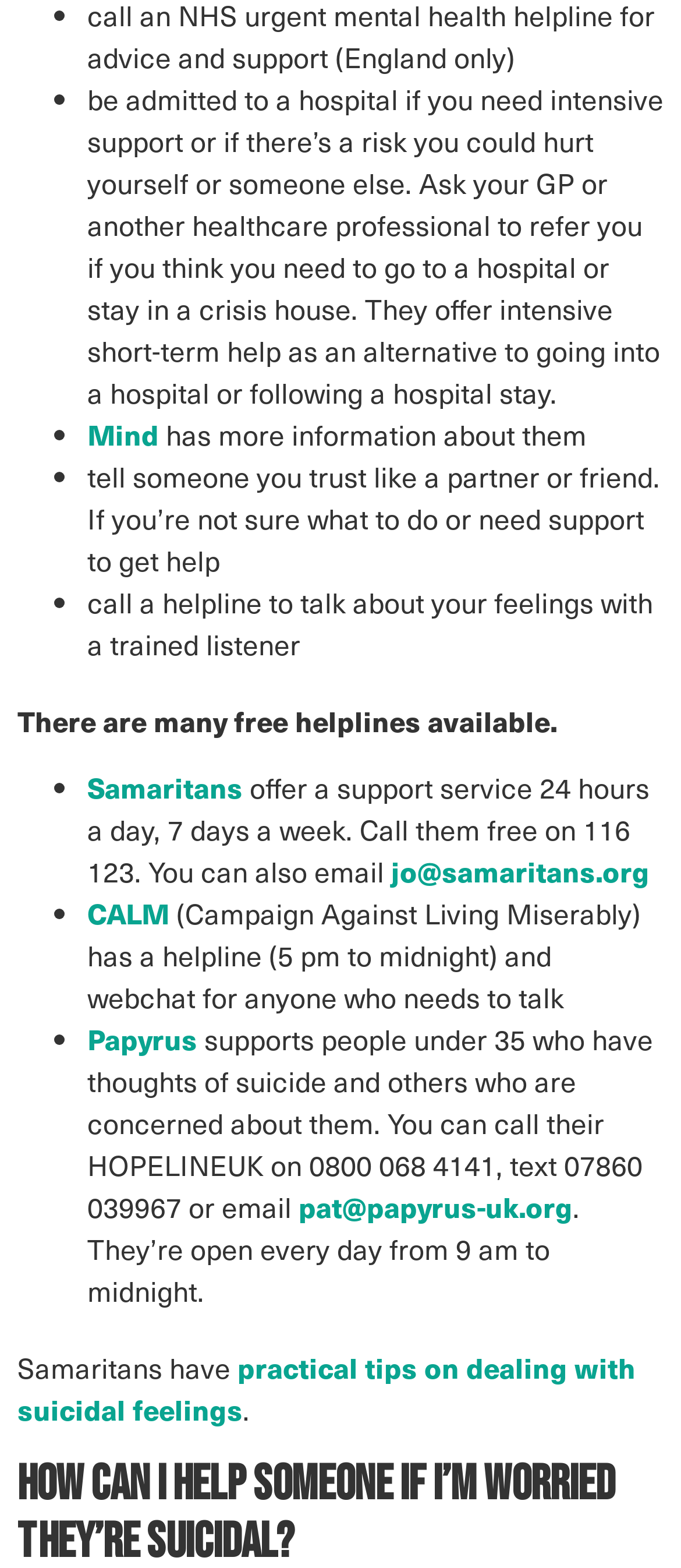What is the purpose of a crisis house?
Answer the question based on the image using a single word or a brief phrase.

Alternative to hospital